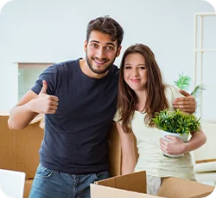What does the potted plant symbolize?
Answer the question with a single word or phrase by looking at the picture.

Growth and fresh start